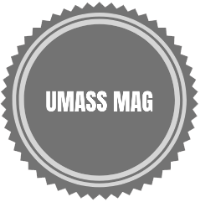What is the font color of the text 'UMASS MAG'?
Could you answer the question with a detailed and thorough explanation?

The caption specifically mentions that the text 'UMASS MAG' is displayed in bold white letters against a dark gray background, making it stand out prominently in the seal design.